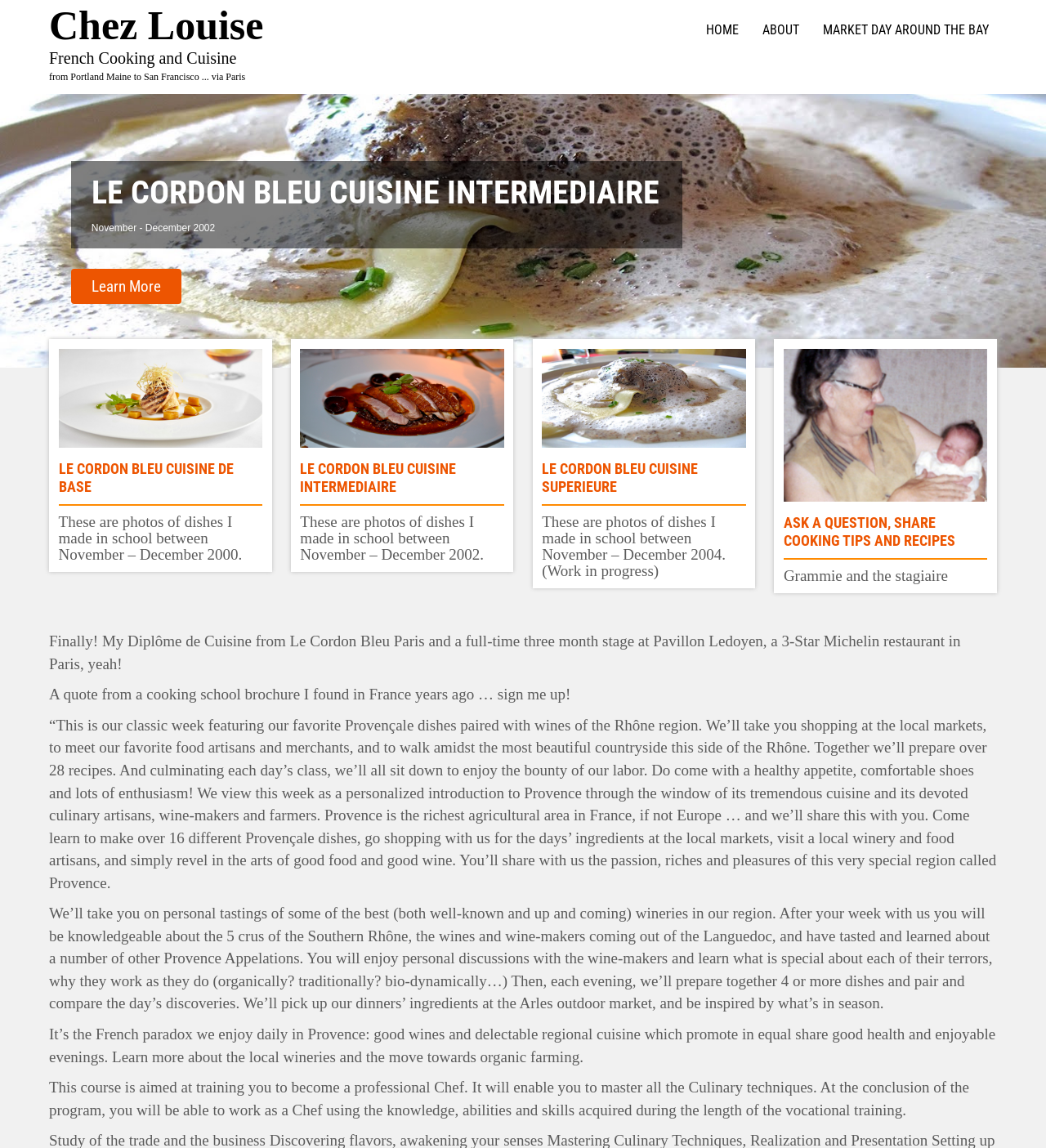Using a single word or phrase, answer the following question: 
What is the name of the cooking school mentioned on the website?

Le Cordon Bleu